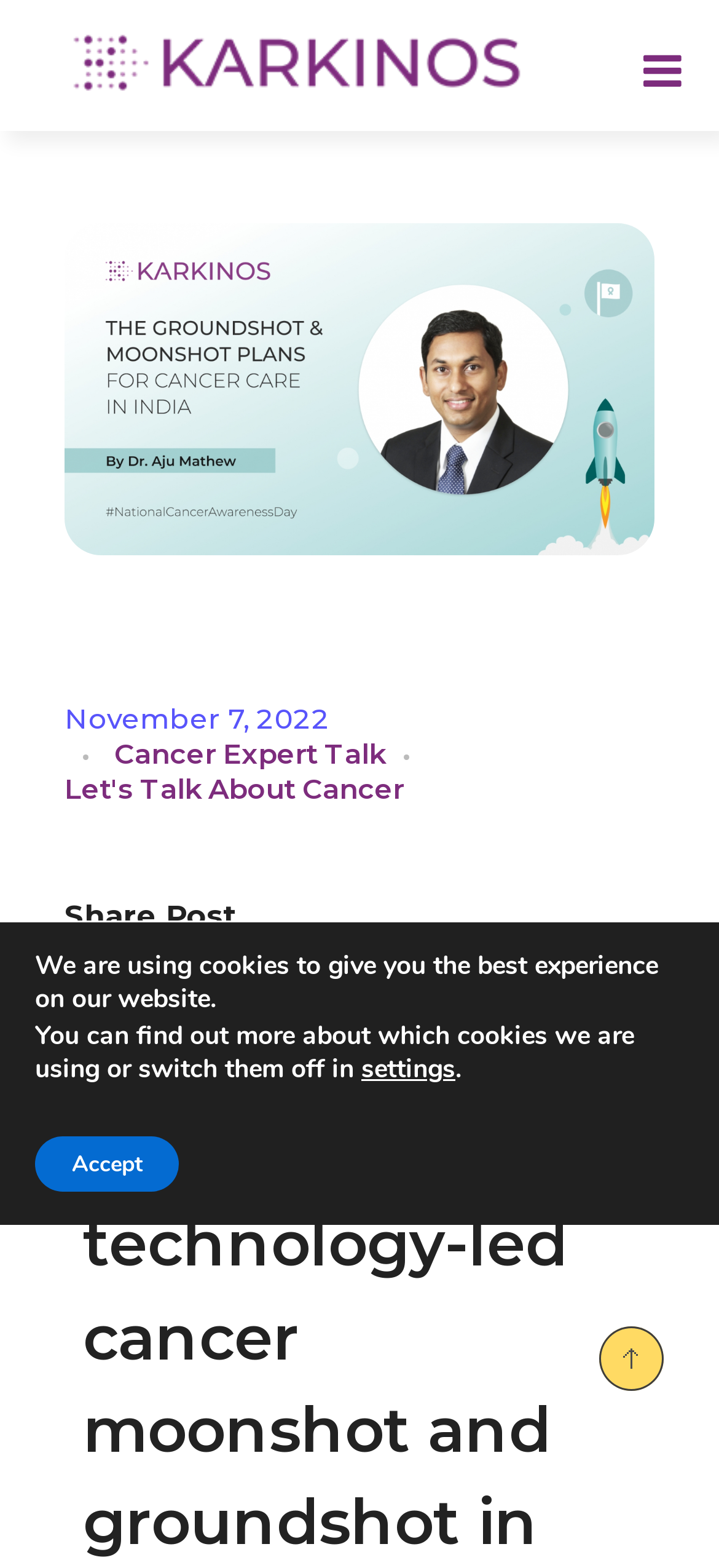Detail the various sections and features present on the webpage.

The webpage appears to be the official website of Karkinos Healthcare, a company focused on cancer care. At the top left corner, there is a logo of Karkinos Healthcare, accompanied by a heading with the company's name. Below the logo, there is a tagline "A Purpose Driven Oncology Platform".

On the same level as the logo, there is a section that appears to be a blog post or an article. The title of the article is "Aiming for a technology-led cancer moonshot and groundshot in India", and it is written by Dr. Aju Mathew, whose image is displayed next to the title. The article is dated November 7, 2022.

Below the article title, there are several links, including "Cancer Expert Talk" and "Let's Talk About Cancer". There is also a "Share Post" button, accompanied by links to share the post on Facebook, Twitter, Linkedin, and Whatsapp.

At the bottom of the page, there is a GDPR Cookie Banner that informs users about the use of cookies on the website. The banner provides options to learn more about the cookies used or to switch them off. There are two buttons, "Settings" and "Accept", to manage cookie preferences.

On the top right corner, there is a "Toggle Menu" button, which suggests that the website has a menu that can be toggled on and off.